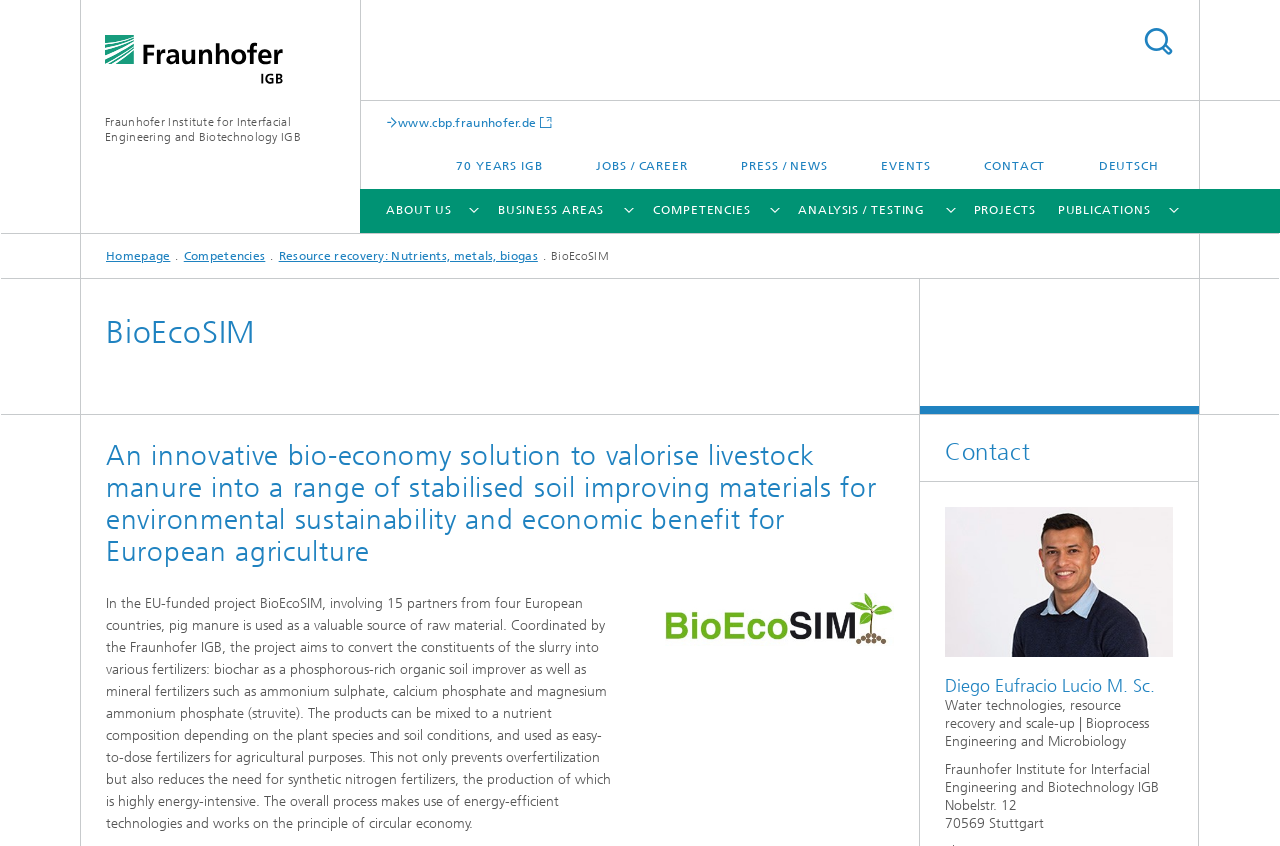Detail the various sections and features of the webpage.

The webpage is about Fraunhofer IGB, an institute focused on bio-economy solutions, particularly valorizing livestock manure into stabilized soil improving materials for environmental sustainability and economic benefits in European agriculture.

At the top right corner, there is a search button with a magnifying glass icon. Below it, there is an image of the Fraunhofer IGB logo. To the left of the logo, there is a link to the Fraunhofer Institute for Interfacial Engineering and Biotechnology IGB. Next to it, there is a link to the CBP website, followed by a link to the 70 YEARS IGB page.

Below these links, there is a navigation menu with several links, including JOBS / CAREER, PRESS / NEWS, EVENTS, CONTACT, and DEUTSCH. This menu is divided into two sections, with the first section containing links to ABOUT US, PROFILE, and other related pages, and the second section containing links to MANAGMENT OF THE INSTITUTE, STAFF PROFILES, and COLLABORATION.

The main content of the webpage is divided into several sections, each with its own set of links and subheadings. The first section is about the institute's profile, including its facts and figures, organization, innovation fields, and chronicles. The second section is about the management of the institute, including the staff profiles and collaboration models. The third section is about the institute's branches, including the Center for Chemical-Biotechnological Processes CBP and Bio-, Electro- and Chemocatalysis BioCat.

The fourth section is about the institute's services, including its spectrum of services, facilities, and quality systems. The fifth section is about the institute's focus themes, including circular health, CO2 as a raw material for sustainable chemistry, and the problem of PFAS. The sixth section is about the institute's EU activities, including Horizon 2020, EU FP7, and EU FP6.

The seventh section is about the institute's advisory board, and the eighth section is about its business areas, including health, sustainable chemistry, and environment and climate protection. The ninth section is about the institute's competencies, including algae biotechnology, process development in photobioreactors, and recovery of high-value compounds.

Throughout the webpage, there are several links to subpages and related content, providing more information about the institute's activities, research, and services.